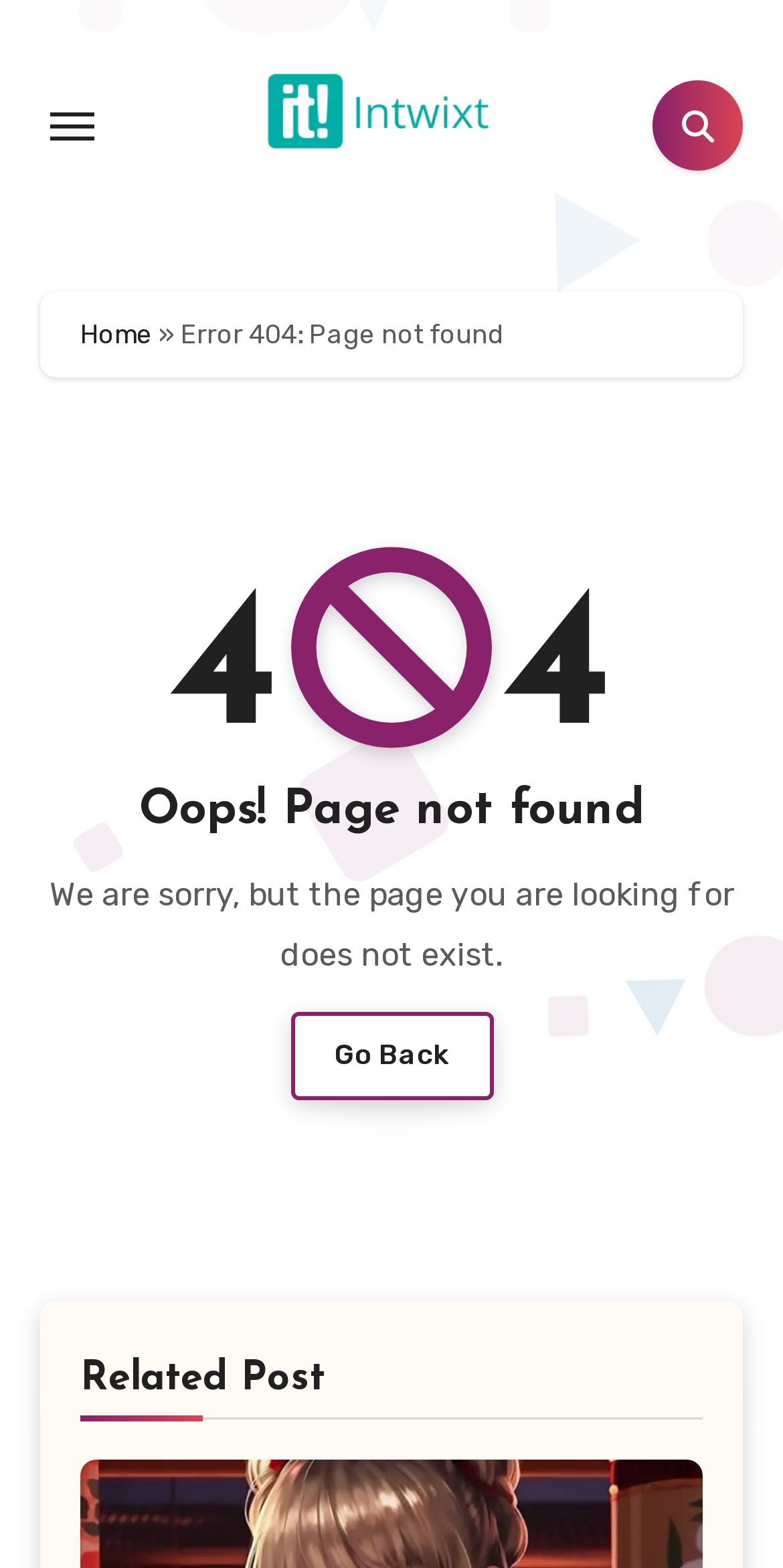What is the error code displayed on the page?
Respond with a short answer, either a single word or a phrase, based on the image.

404